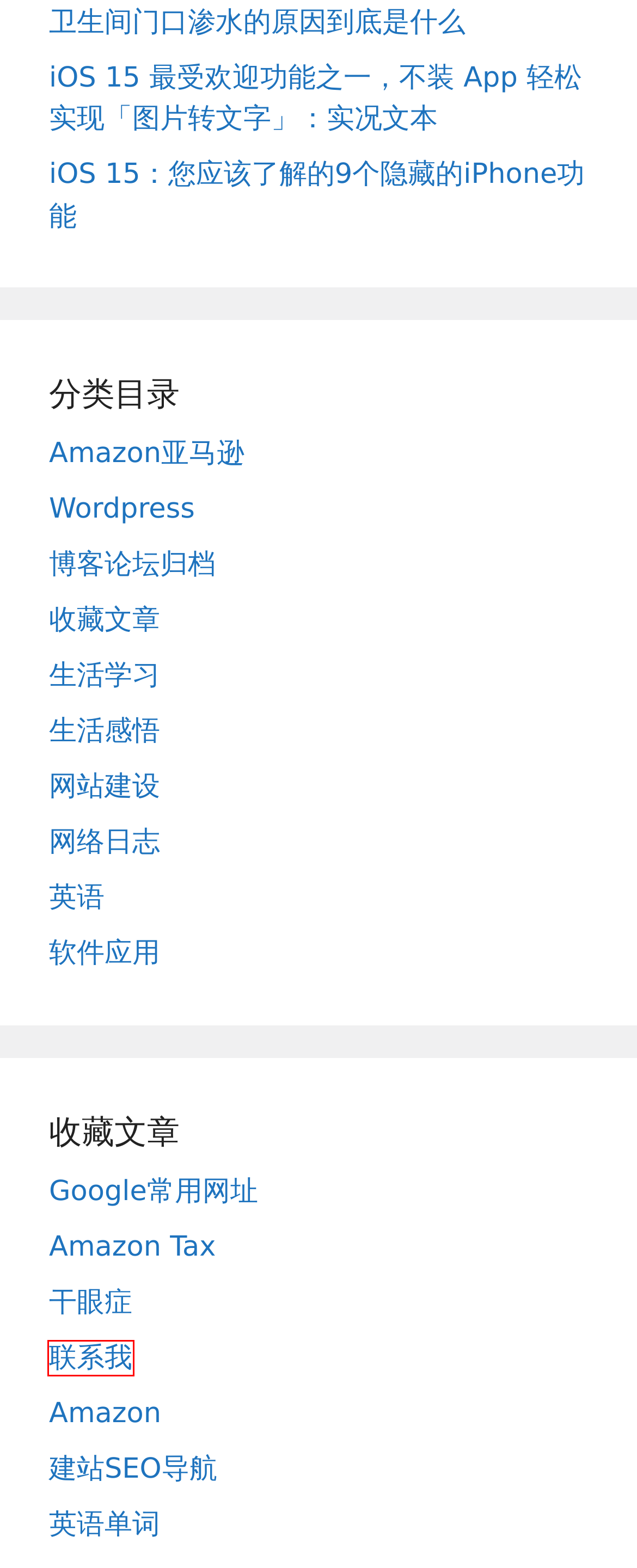You are given a screenshot of a webpage with a red bounding box around an element. Choose the most fitting webpage description for the page that appears after clicking the element within the red bounding box. Here are the candidates:
A. 联系我 | 九天博客
B. 收藏文章 归档 | 九天博客
C. 生活感悟 归档 | 九天博客
D. 卫生间门口渗水的原因到底是什么 | 九天博客
E. 网站建设 归档 | 九天博客
F. 博客论坛归档 归档 | 九天博客
G. 生活学习 归档 | 九天博客
H. 英语 归档 | 九天博客

A